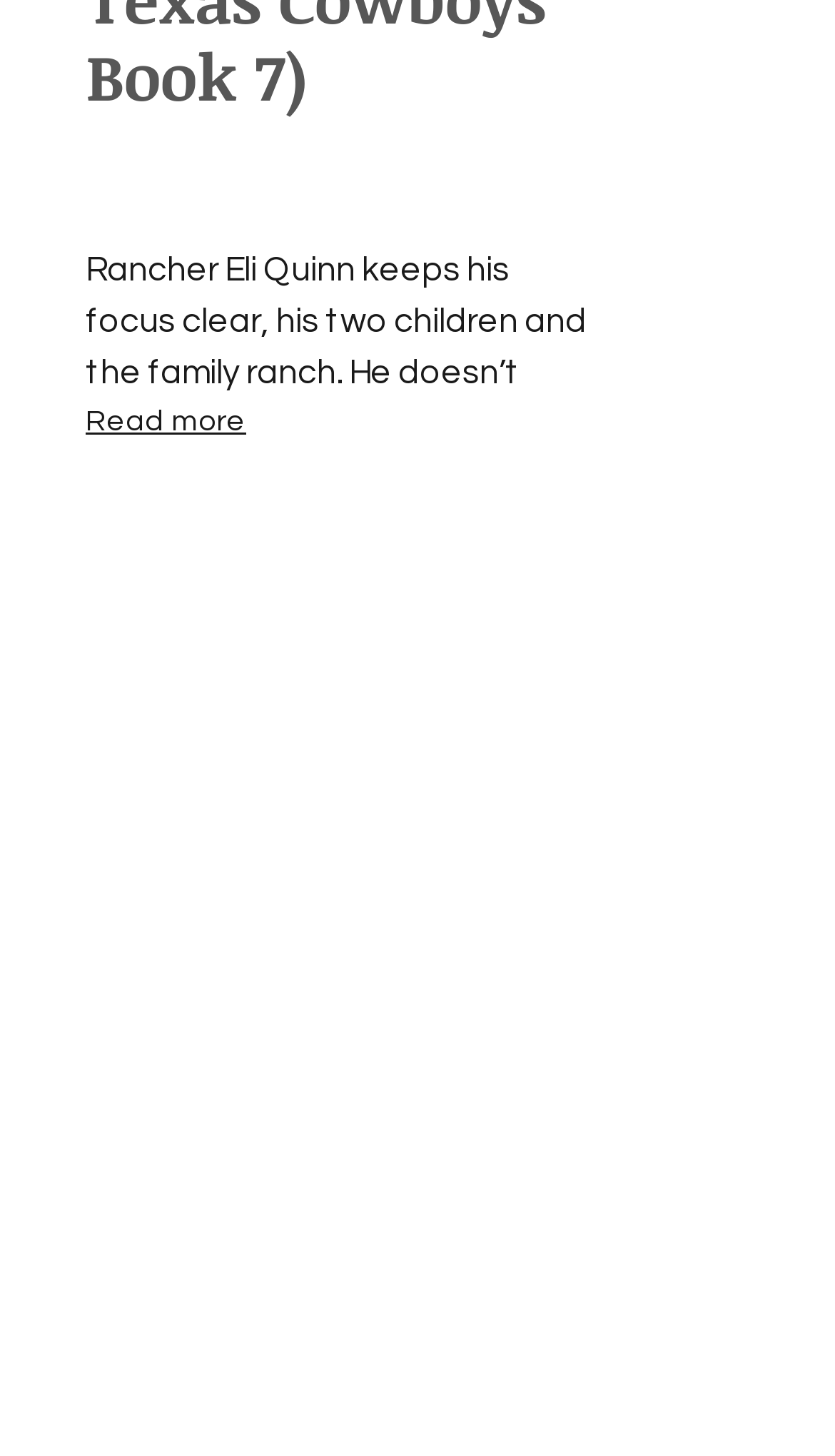Answer the question in a single word or phrase:
What is the setting of the story?

A ranch